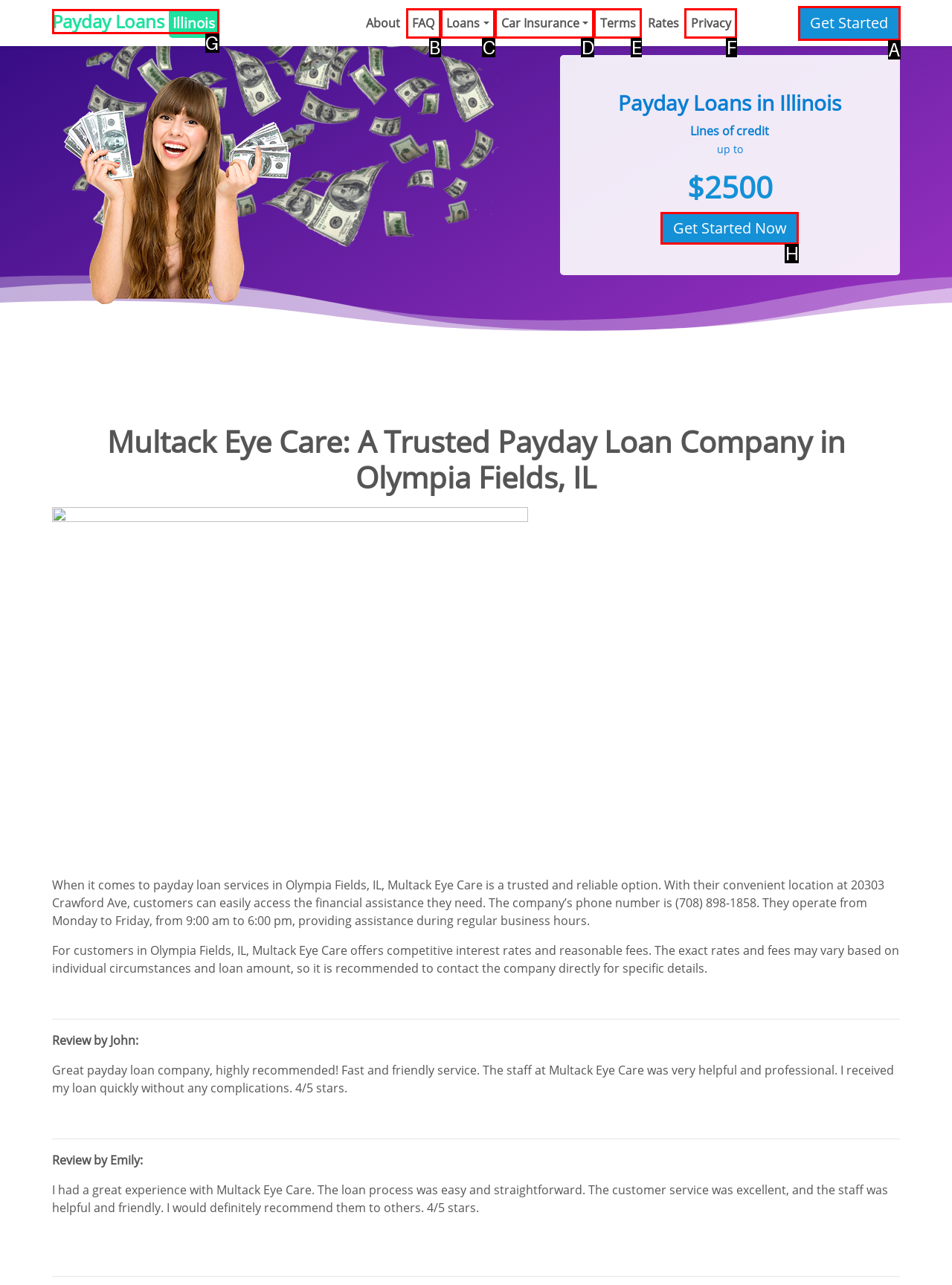Tell me which one HTML element I should click to complete this task: Get Started Now Answer with the option's letter from the given choices directly.

H